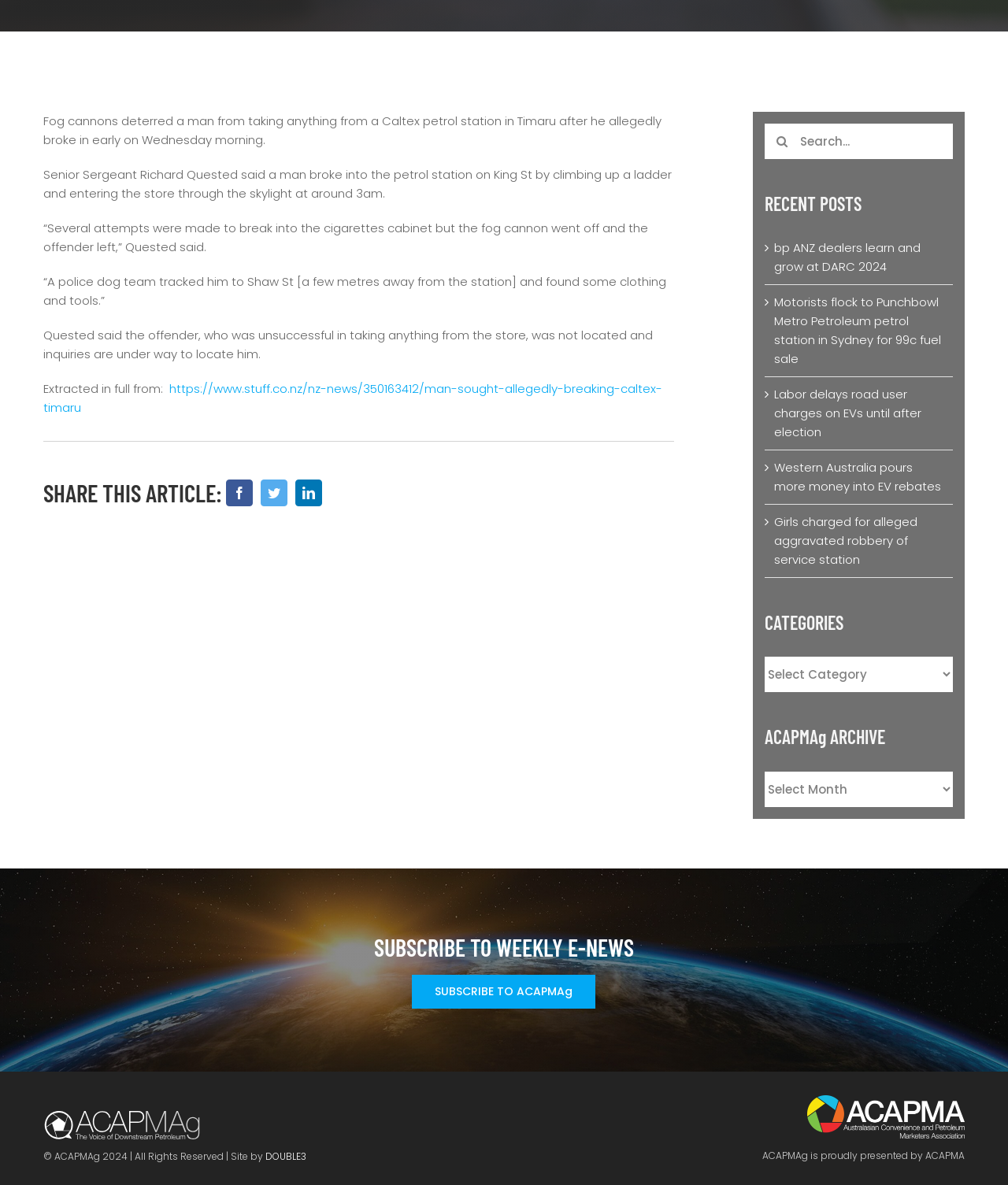Find the UI element described as: "aria-label="Facebook"" and predict its bounding box coordinates. Ensure the coordinates are four float numbers between 0 and 1, [left, top, right, bottom].

[0.22, 0.401, 0.255, 0.43]